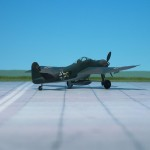What type of paint scheme does the aircraft have?
Based on the image, respond with a single word or phrase.

Camouflage